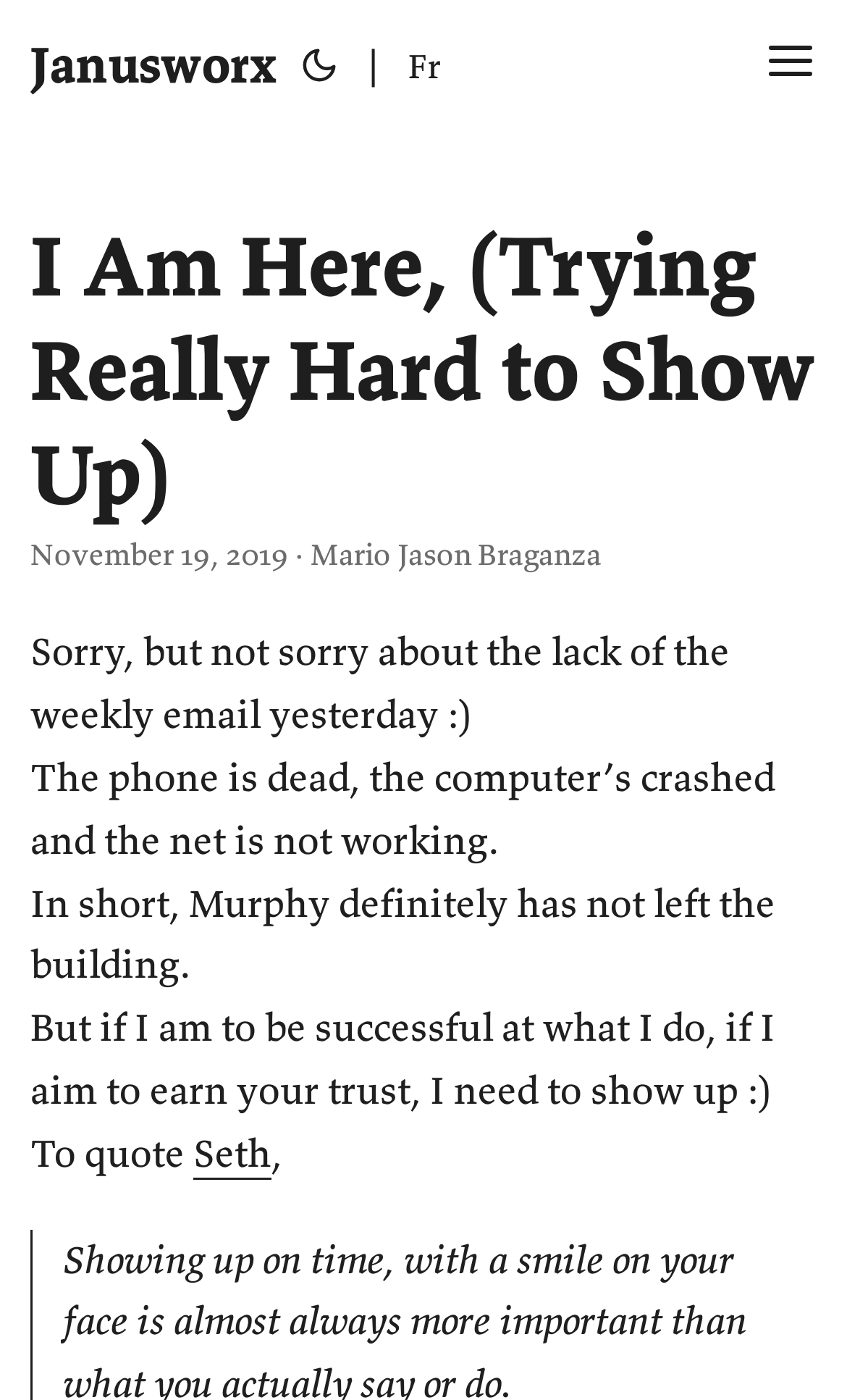With reference to the image, please provide a detailed answer to the following question: What is the name of the person quoted in the text?

The name of the person quoted in the text can be found in the link 'Seth' which is located in the paragraph that starts with 'To quote'.